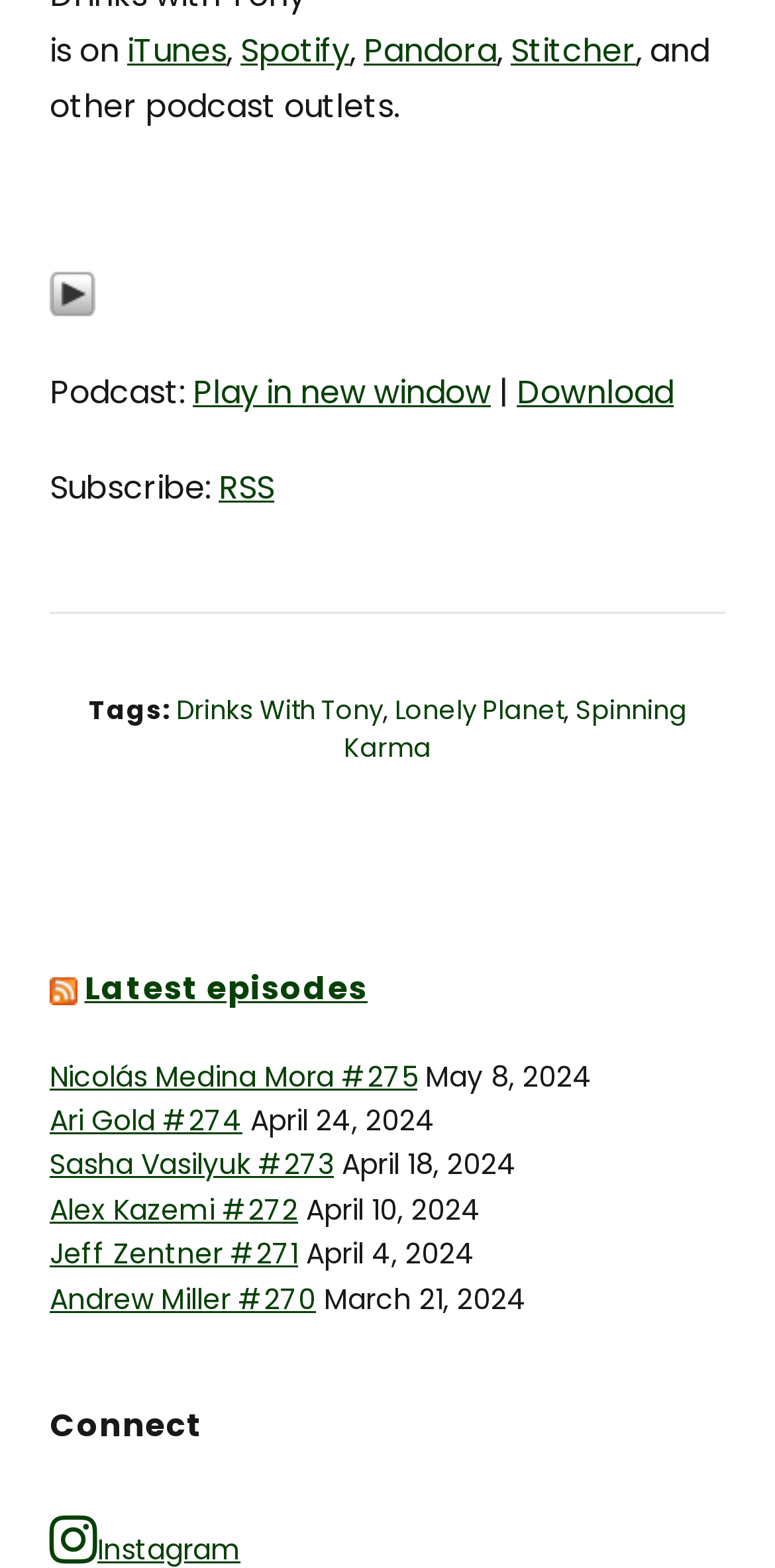What is the date of the oldest episode listed?
Answer with a single word or phrase, using the screenshot for reference.

March 21, 2024